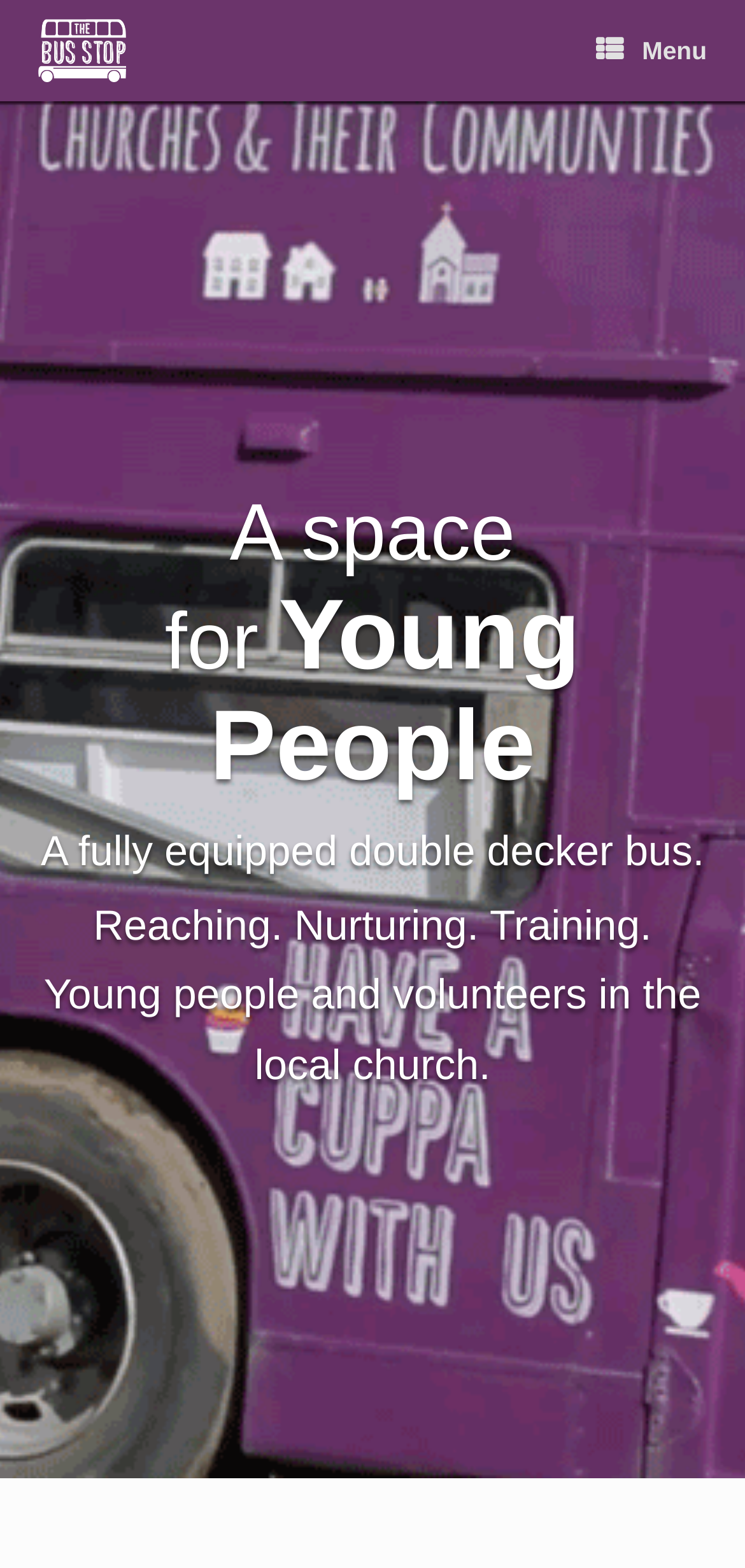What is the theme of the webpage?
Deliver a detailed and extensive answer to the question.

By looking at the content of the heading elements, I found that the theme of the webpage is related to youth work, as it mentions 'Young People', 'local church', and 'volunteers'.